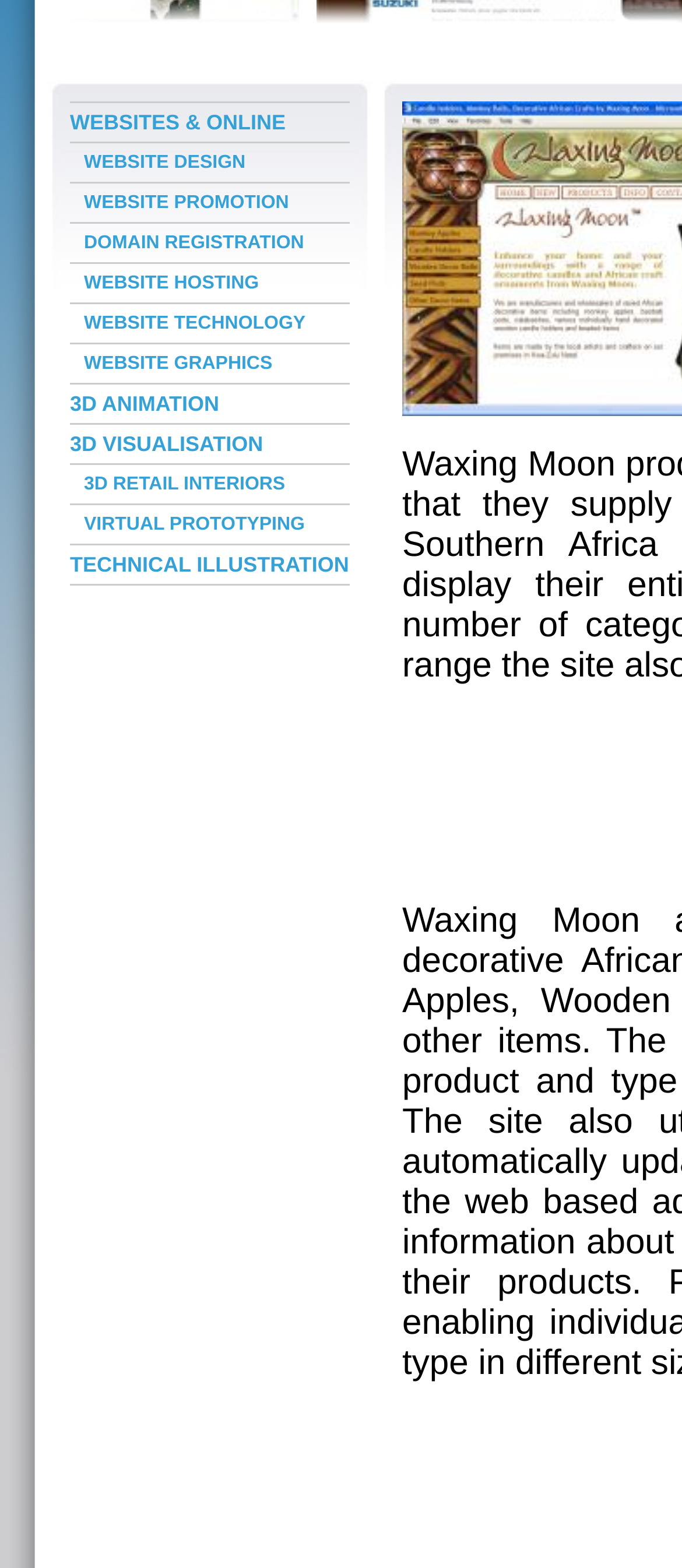Given the element description WEBSITE HOSTING, predict the bounding box coordinates for the UI element in the webpage screenshot. The format should be (top-left x, top-left y, bottom-right x, bottom-right y), and the values should be between 0 and 1.

[0.103, 0.168, 0.513, 0.193]